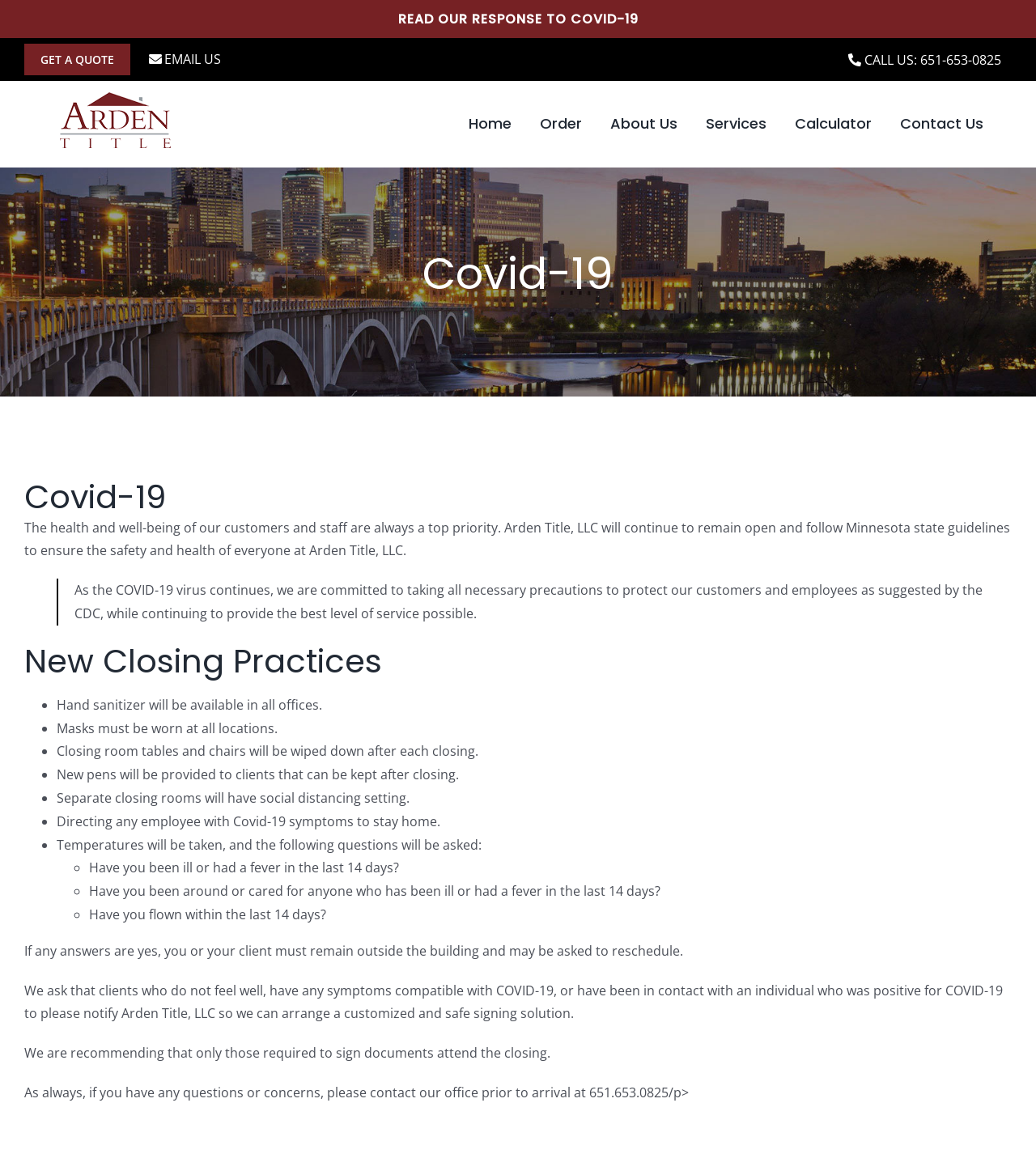Please find the bounding box coordinates of the section that needs to be clicked to achieve this instruction: "Email us".

[0.159, 0.043, 0.213, 0.058]